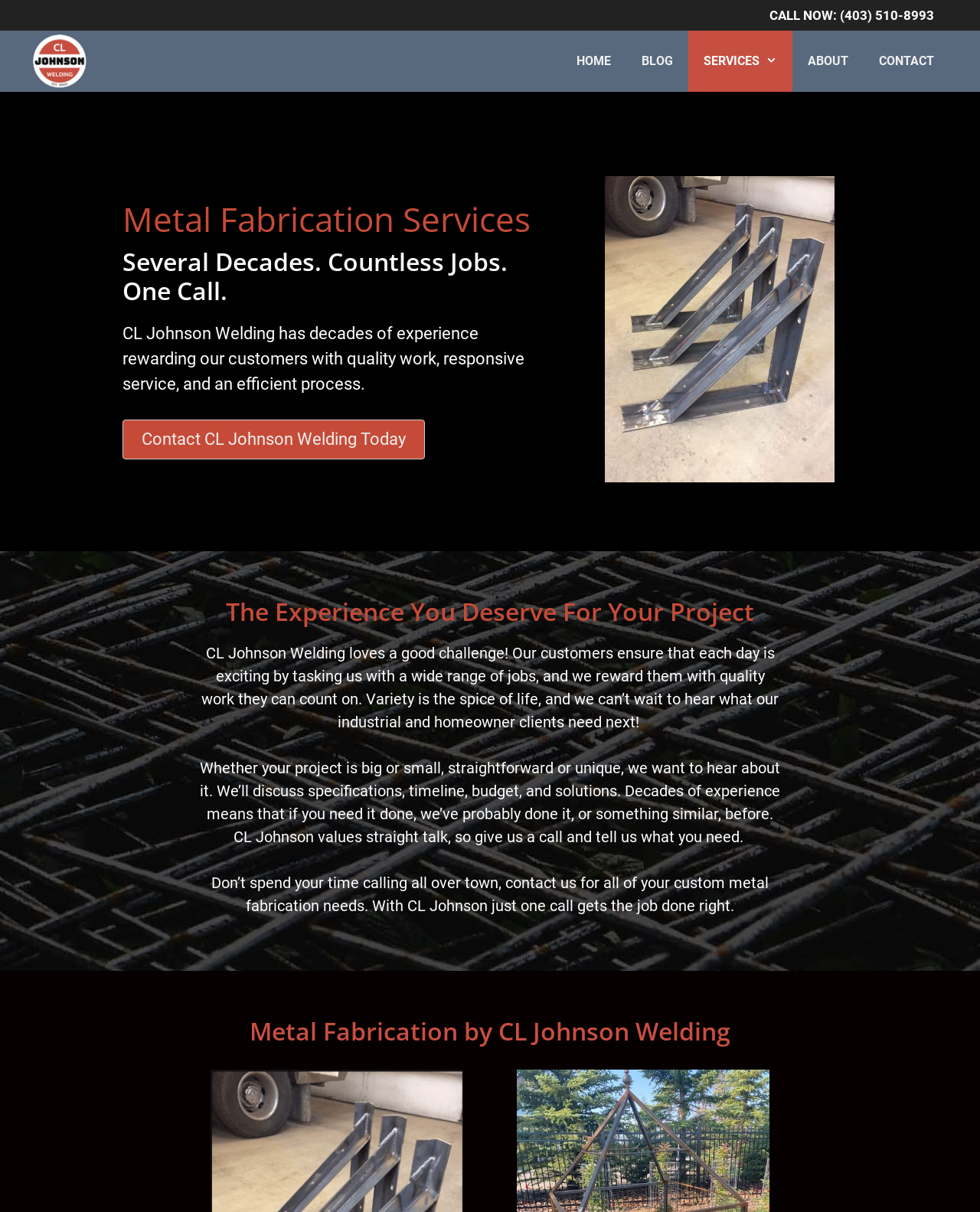What is the name of the company providing metal fabrication services?
Using the image as a reference, answer the question in detail.

I found the company name by looking at the navigation menu at the top of the page, which has a link to 'CL Johnson Welding' with an image of the company logo.